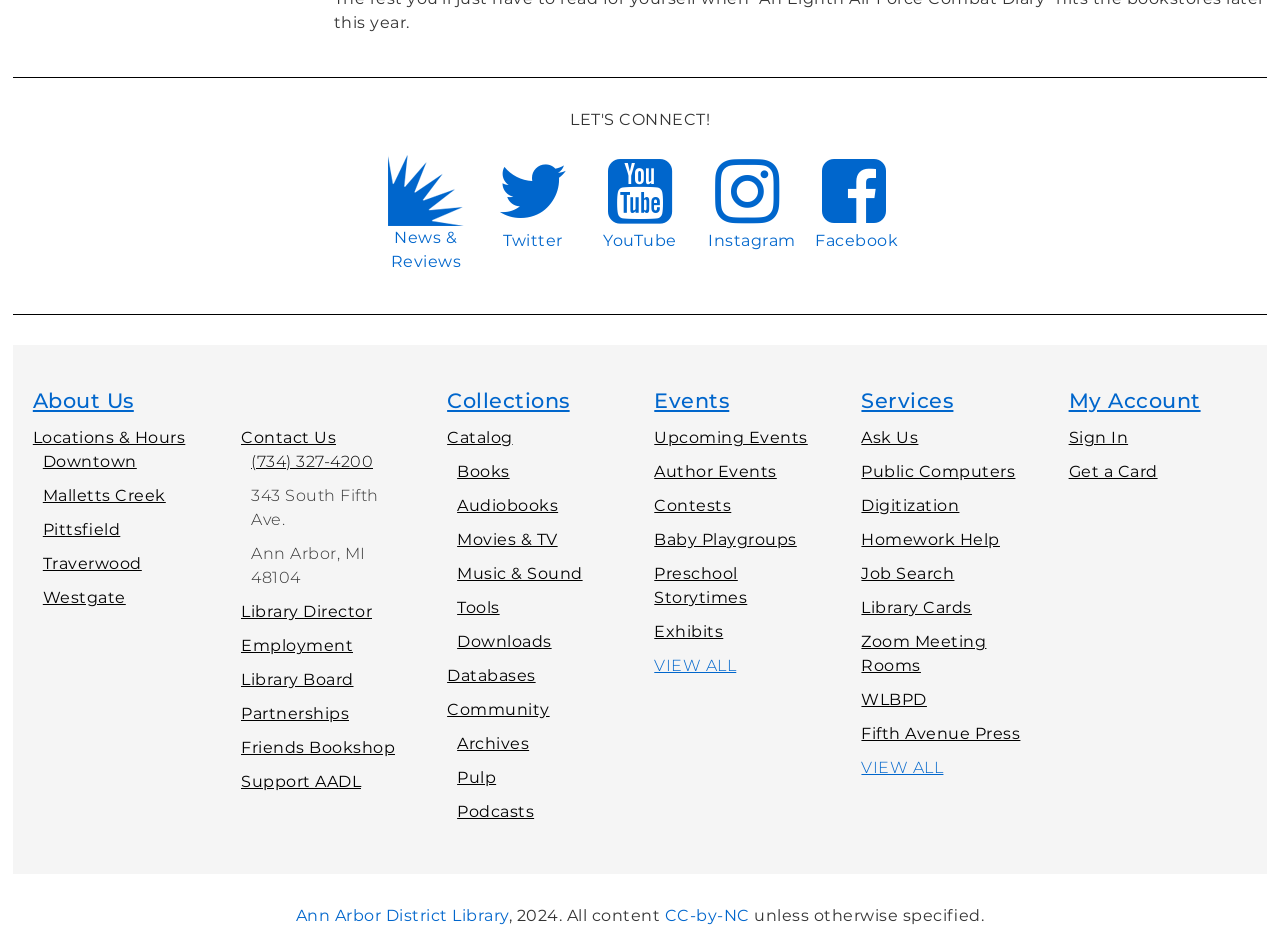Locate the bounding box coordinates of the clickable region to complete the following instruction: "Click on News & Reviews."

[0.303, 0.096, 0.363, 0.225]